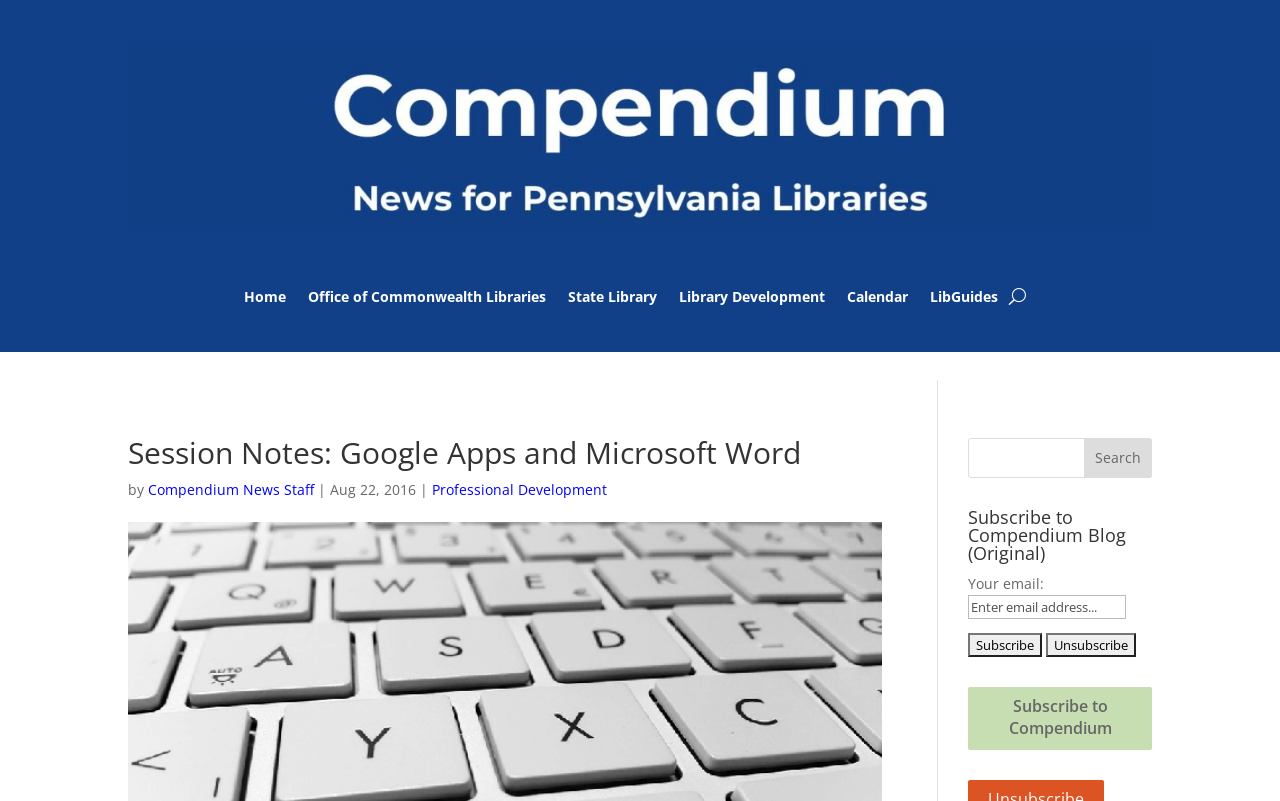Using the image as a reference, answer the following question in as much detail as possible:
What is the purpose of the search bar?

I saw a search bar with a button labeled 'Search' and a placeholder text 'Enter email address...'. This suggests that the search bar is used to search the website for relevant content.